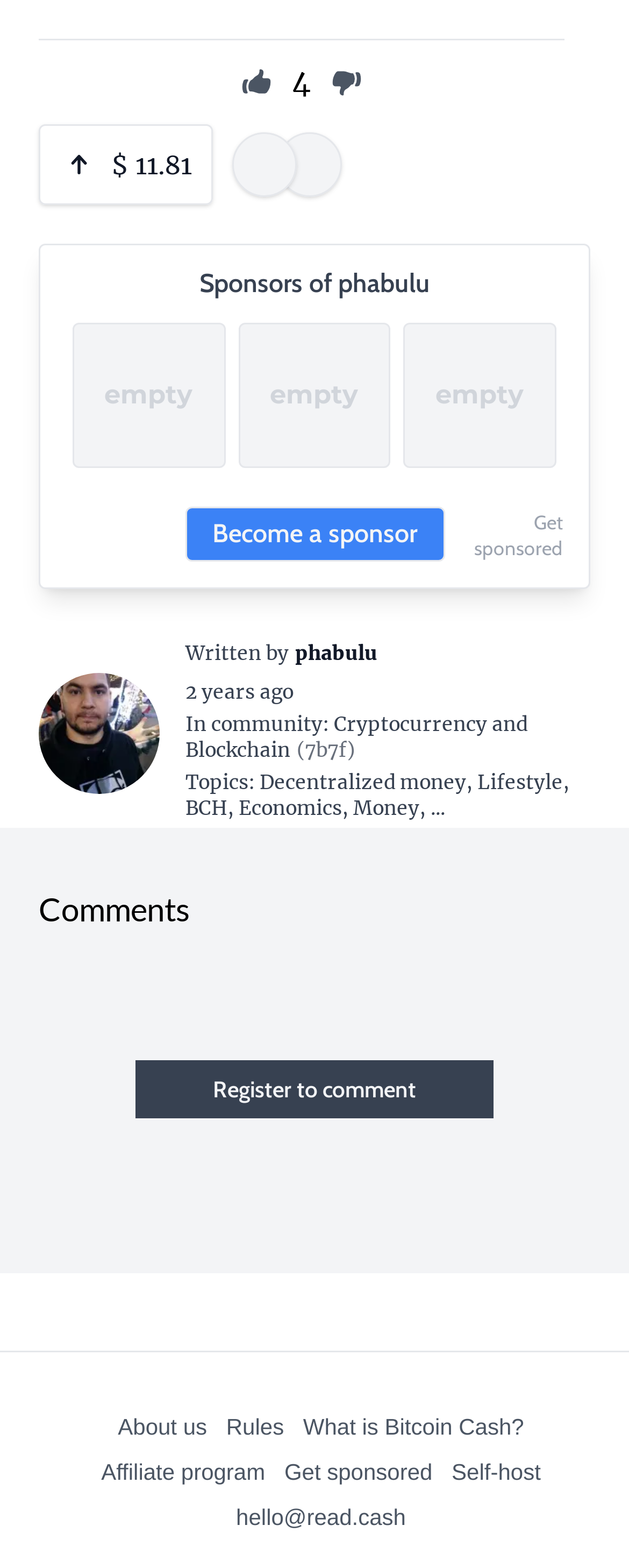Locate the bounding box coordinates of the element's region that should be clicked to carry out the following instruction: "Register to comment". The coordinates need to be four float numbers between 0 and 1, i.e., [left, top, right, bottom].

[0.215, 0.676, 0.785, 0.713]